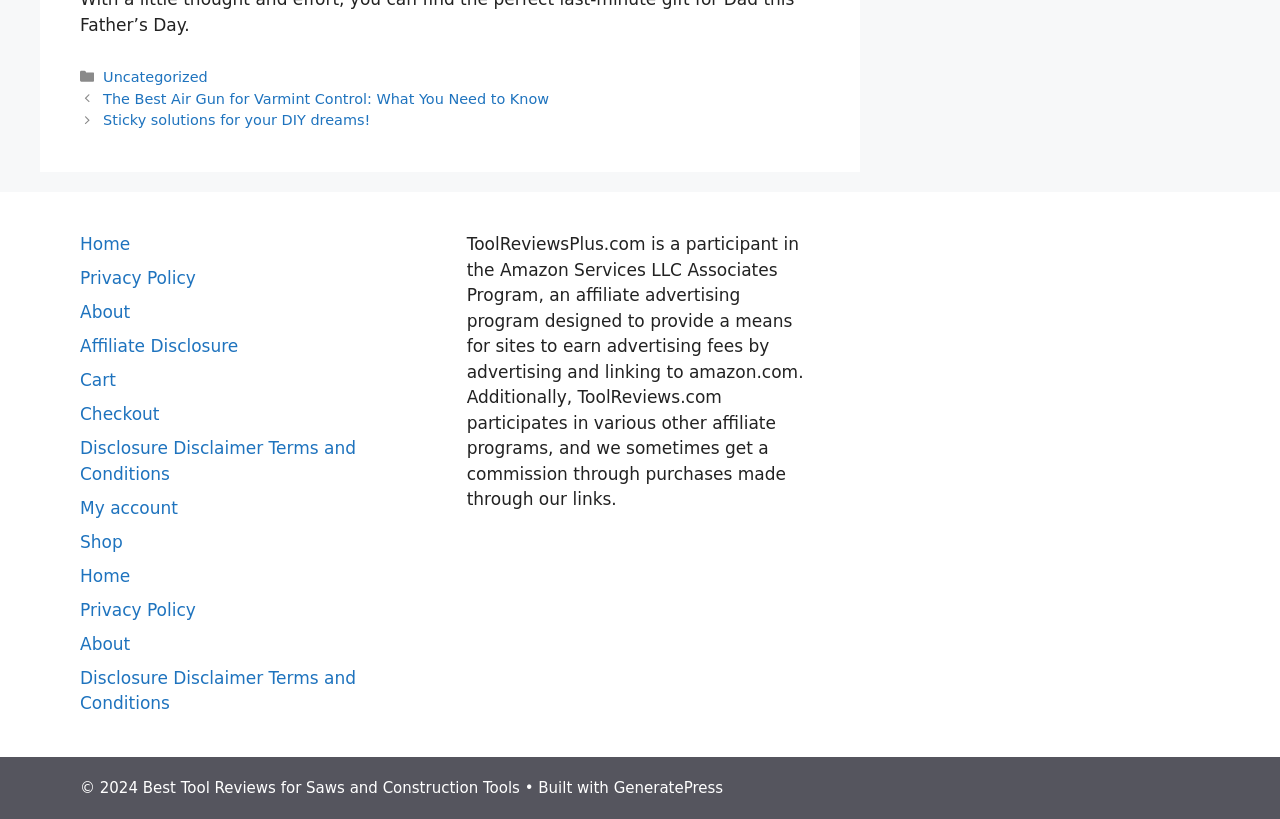What is the category of the first post?
Identify the answer in the screenshot and reply with a single word or phrase.

Uncategorized